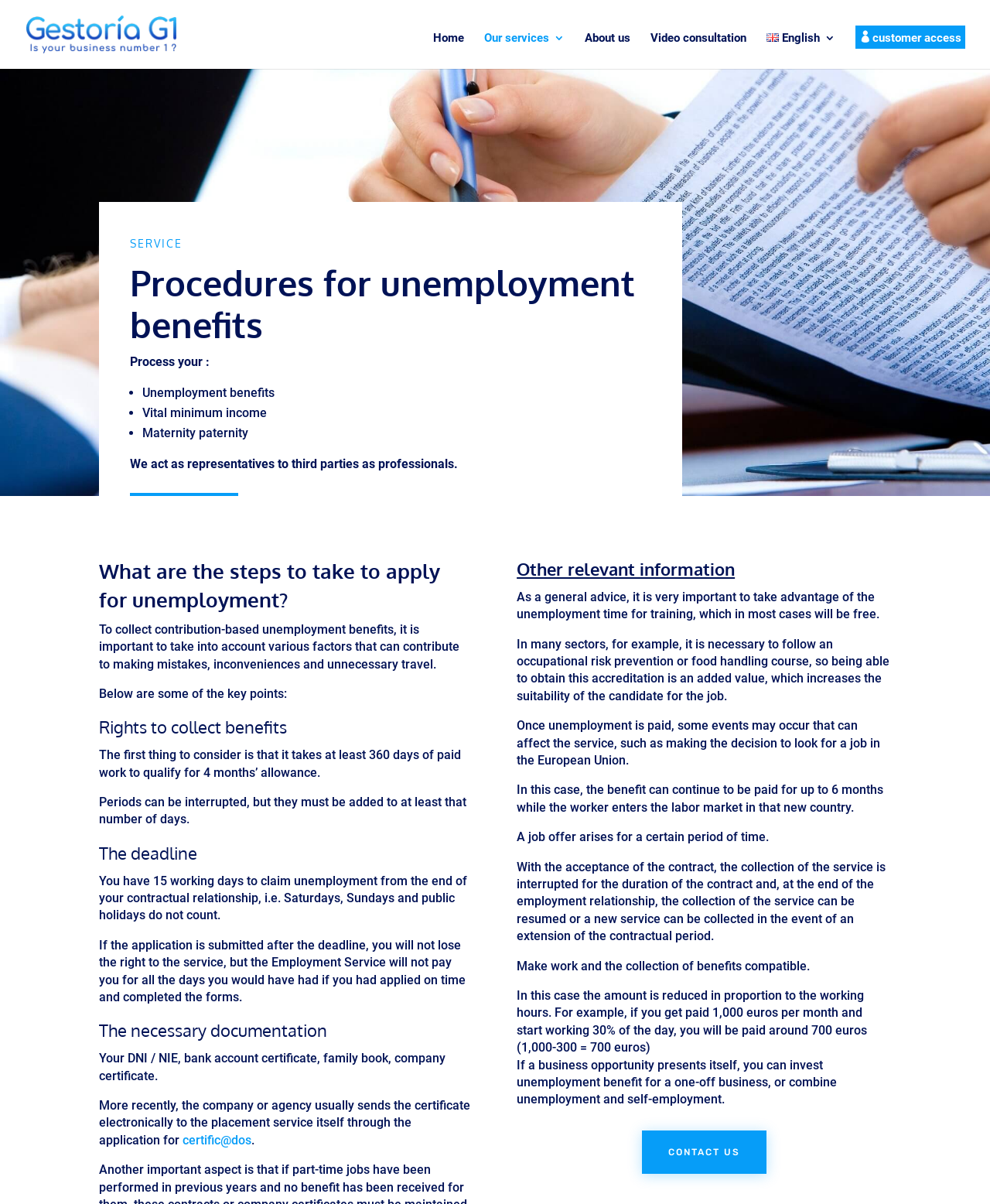Can you extract the headline from the webpage for me?

Procedures for unemployment benefits